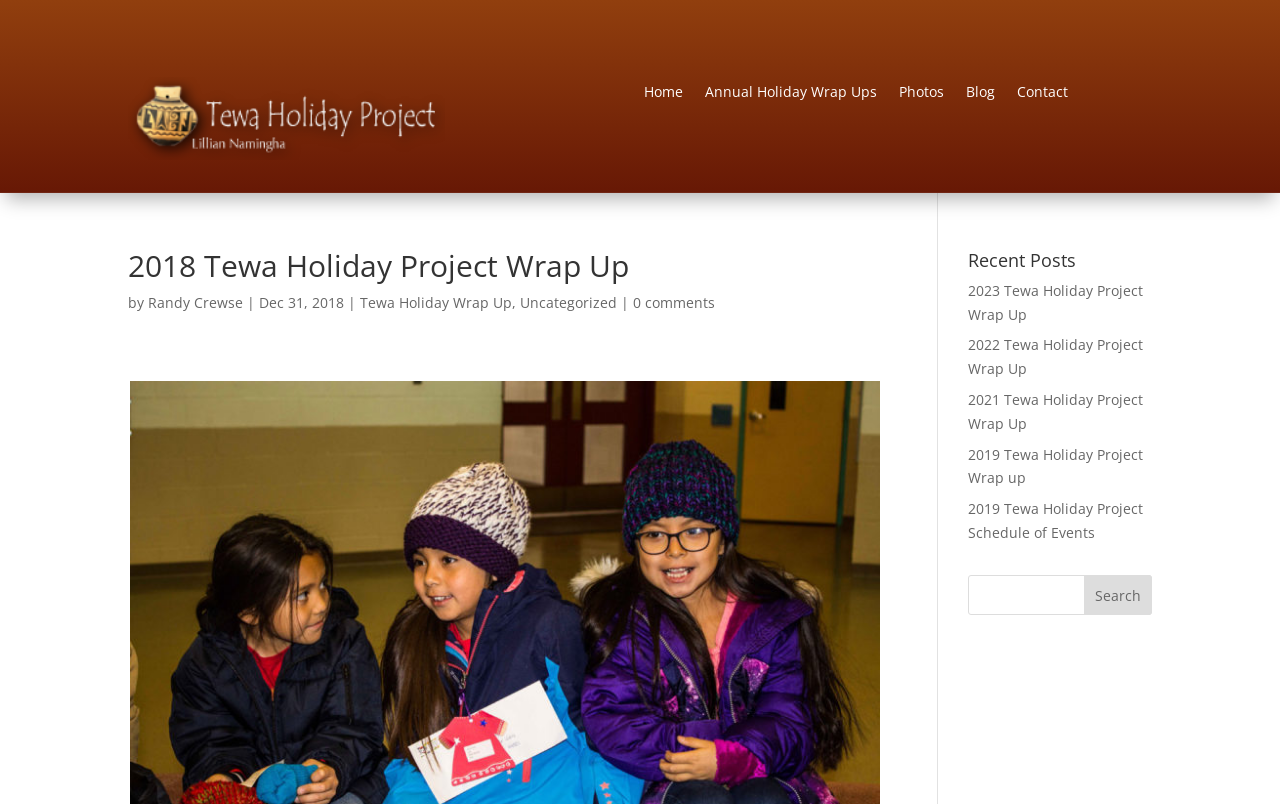Identify and provide the bounding box coordinates of the UI element described: "Photos". The coordinates should be formatted as [left, top, right, bottom], with each number being a float between 0 and 1.

[0.702, 0.105, 0.738, 0.133]